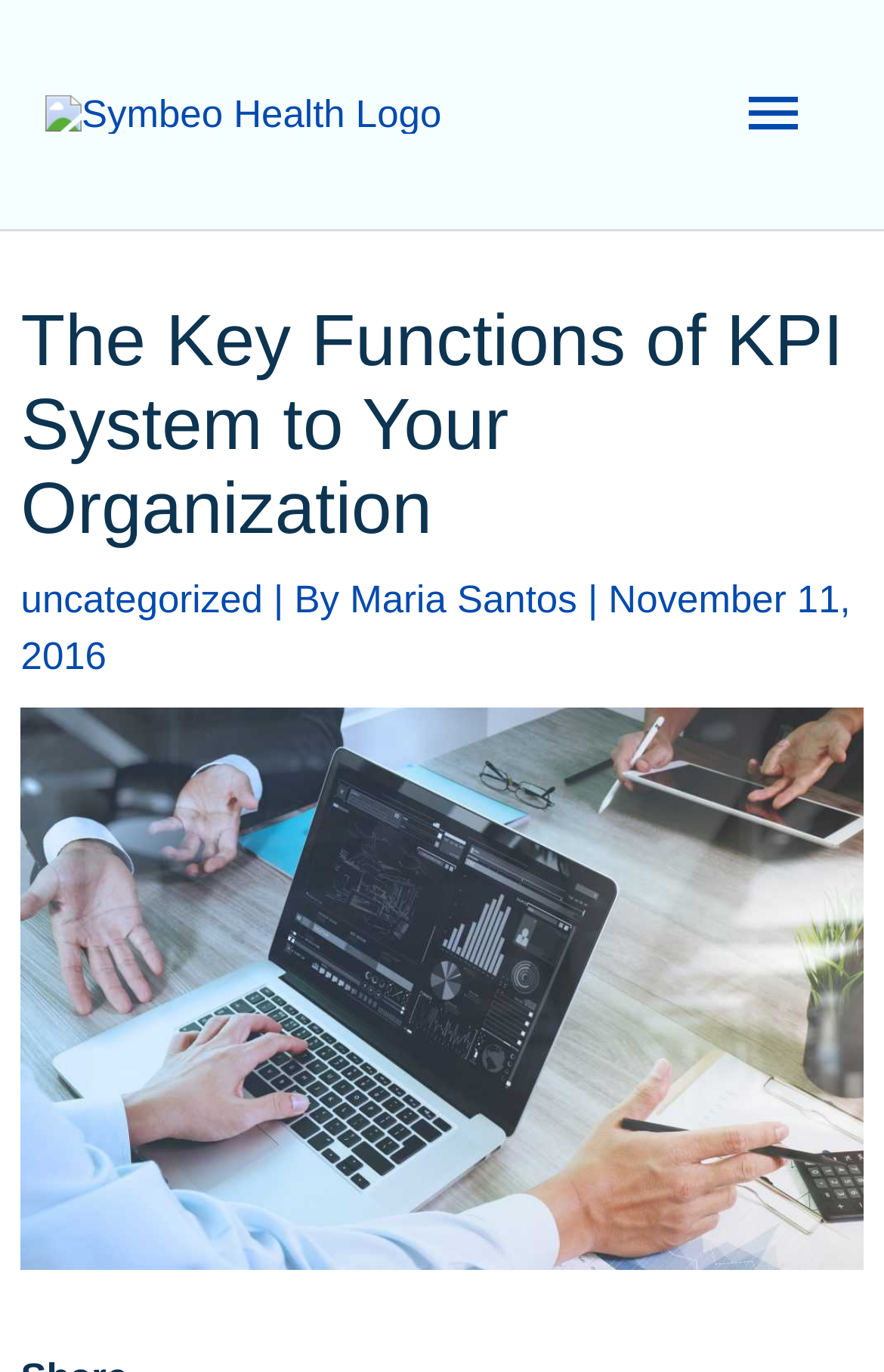Identify the primary heading of the webpage and provide its text.

The Key Functions of KPI System to Your Organization